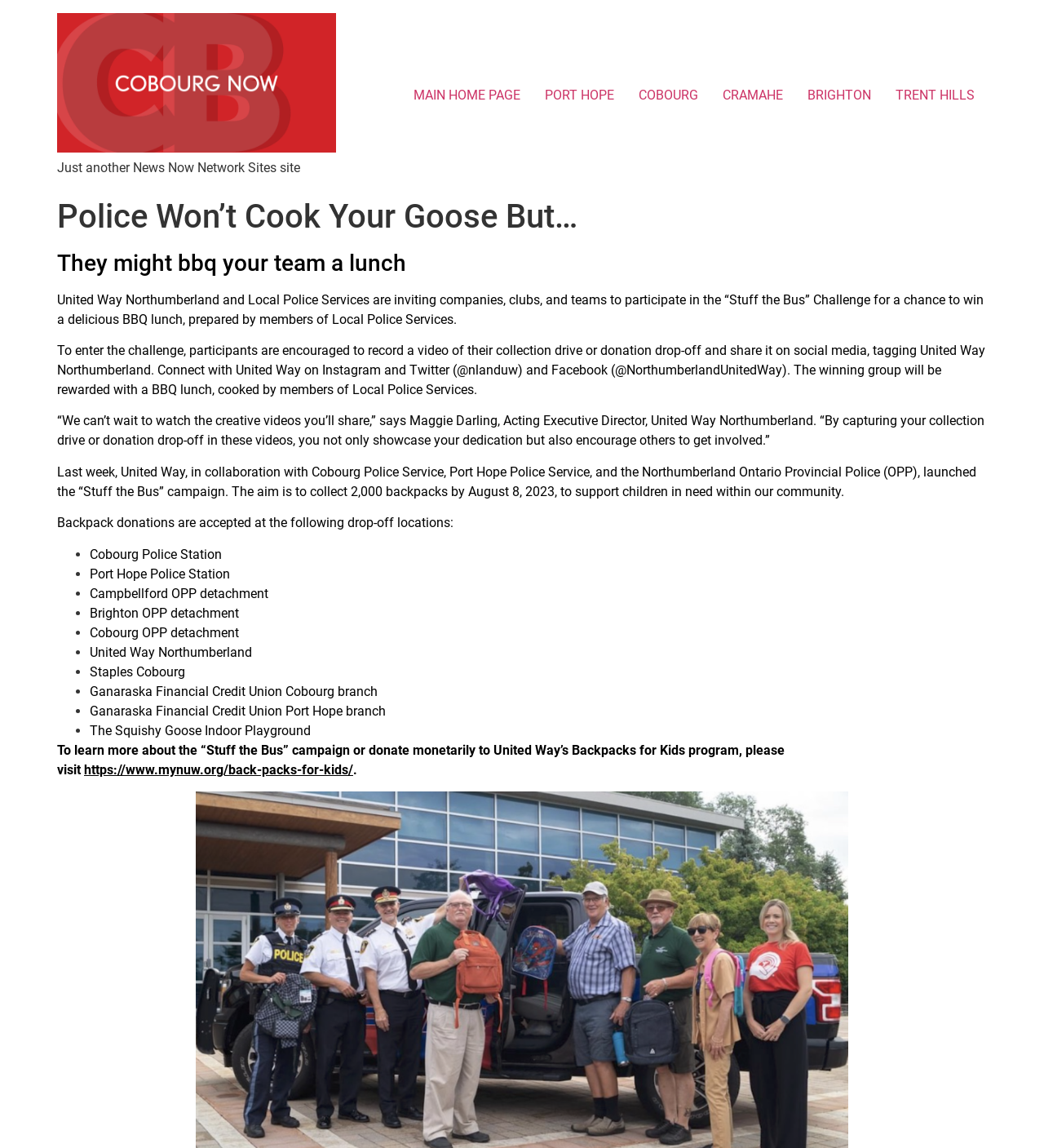Please locate the bounding box coordinates of the element's region that needs to be clicked to follow the instruction: "Read more about the Stuff the Bus campaign". The bounding box coordinates should be provided as four float numbers between 0 and 1, i.e., [left, top, right, bottom].

[0.08, 0.664, 0.338, 0.677]